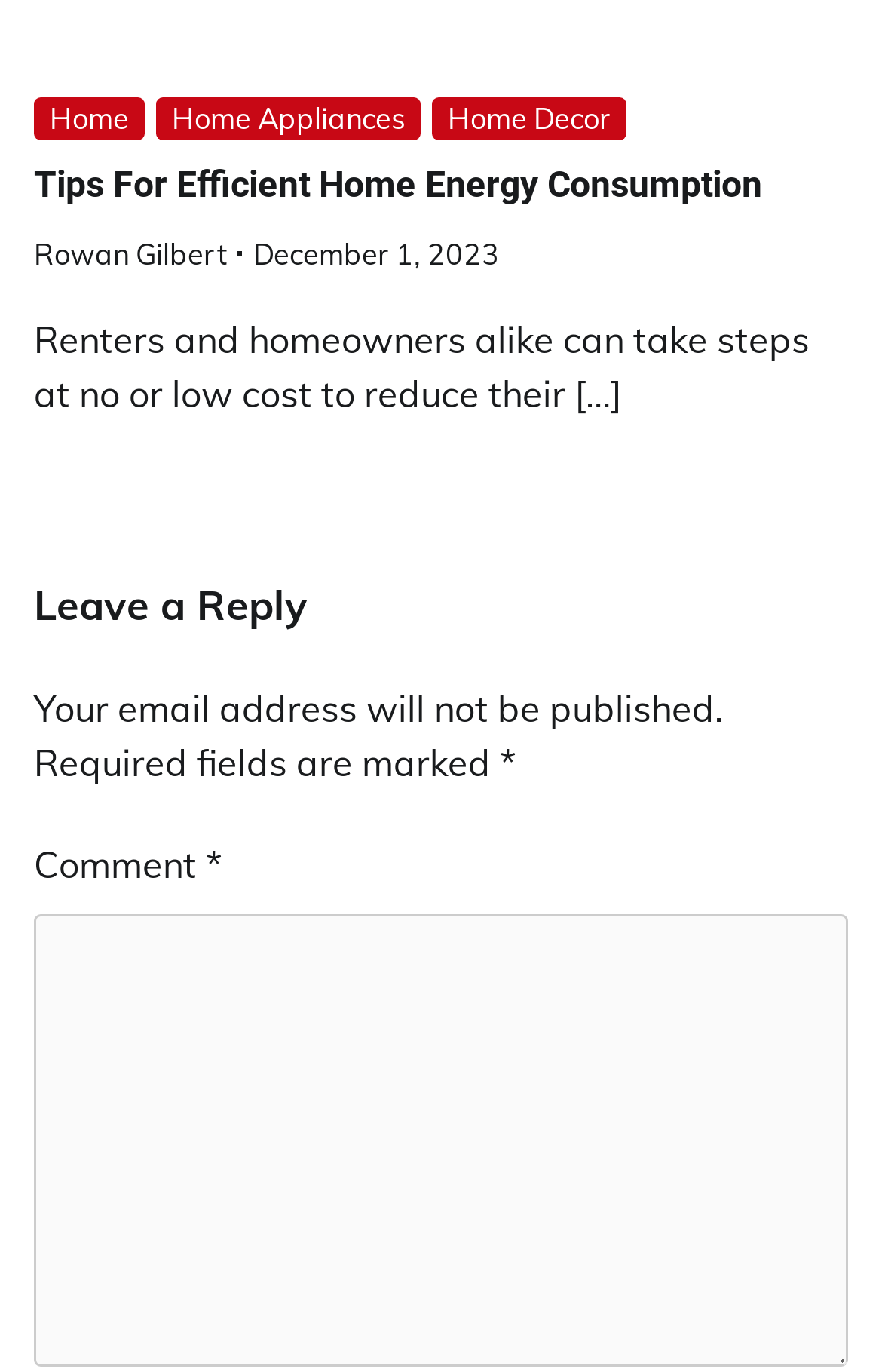Provide a one-word or one-phrase answer to the question:
What is the purpose of the article?

To provide tips